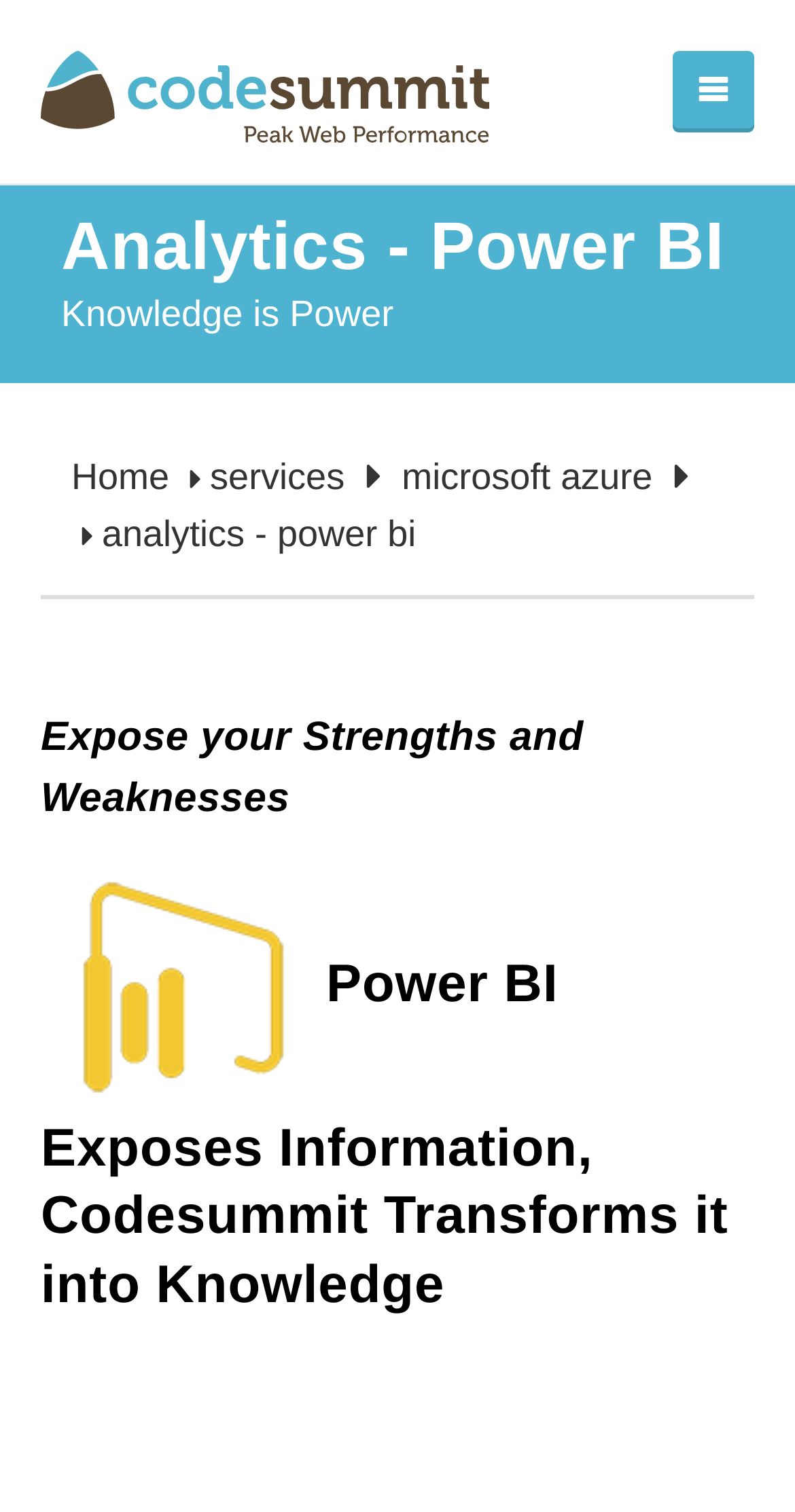Answer the question using only a single word or phrase: 
How many links are there in the top navigation bar?

3